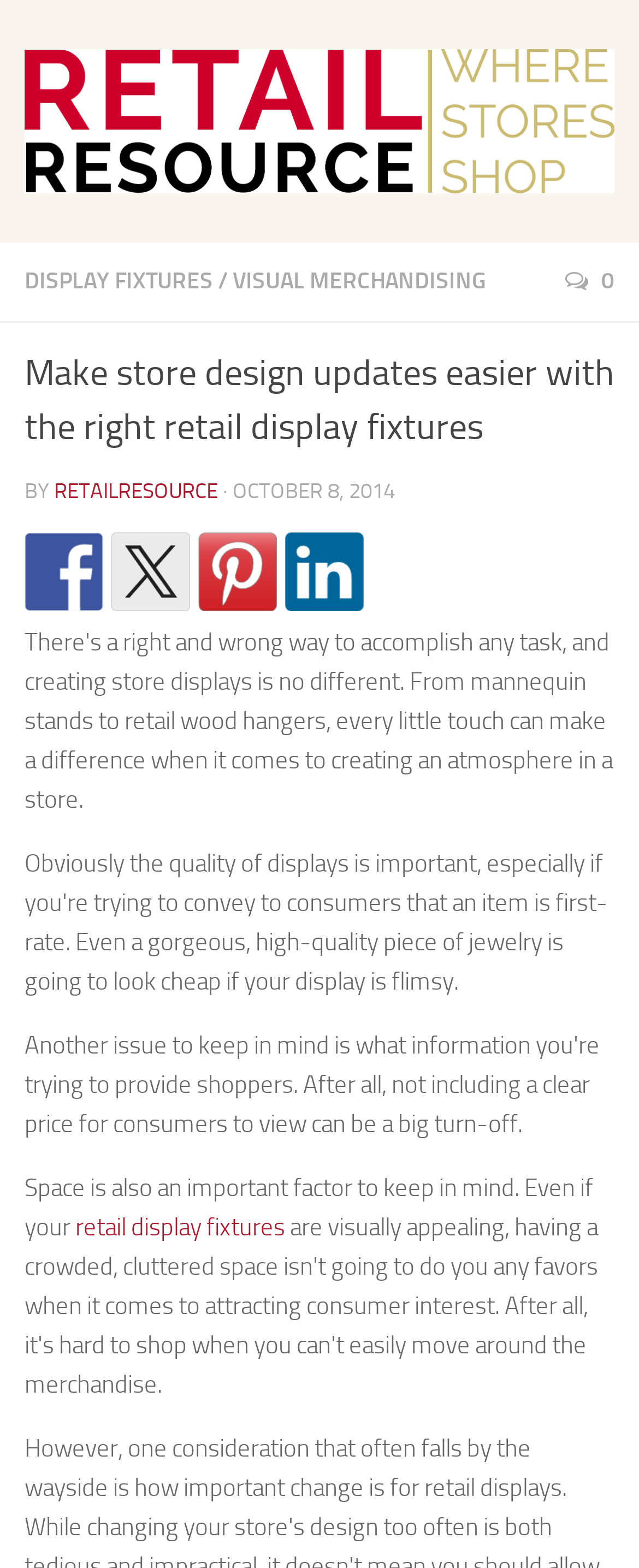Predict the bounding box coordinates of the UI element that matches this description: "Visual Merchandising". The coordinates should be in the format [left, top, right, bottom] with each value between 0 and 1.

[0.364, 0.17, 0.762, 0.188]